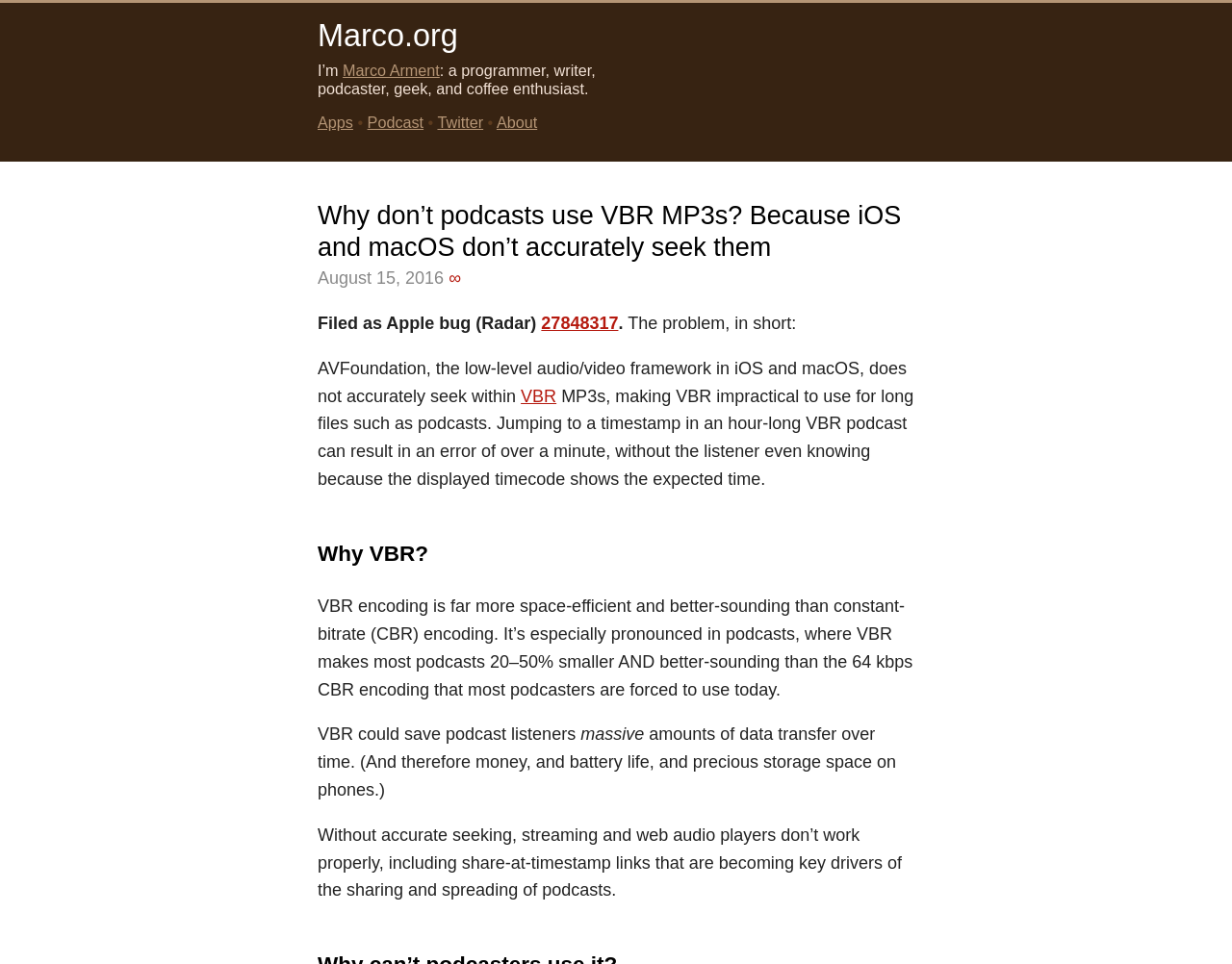What is the name of the website?
Please use the visual content to give a single word or phrase answer.

Marco.org